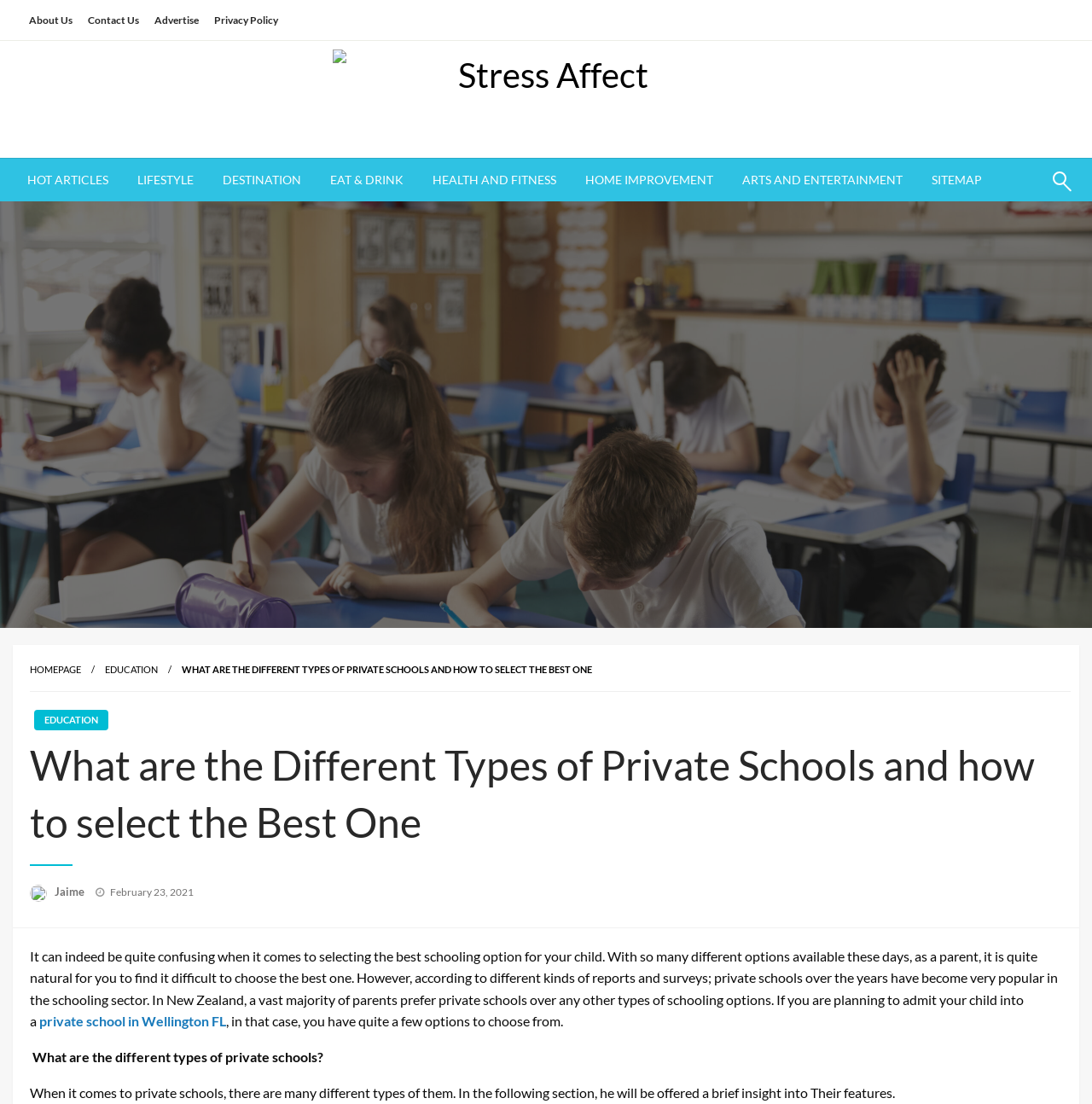Give a concise answer of one word or phrase to the question: 
Who is the author of the article?

Jaime